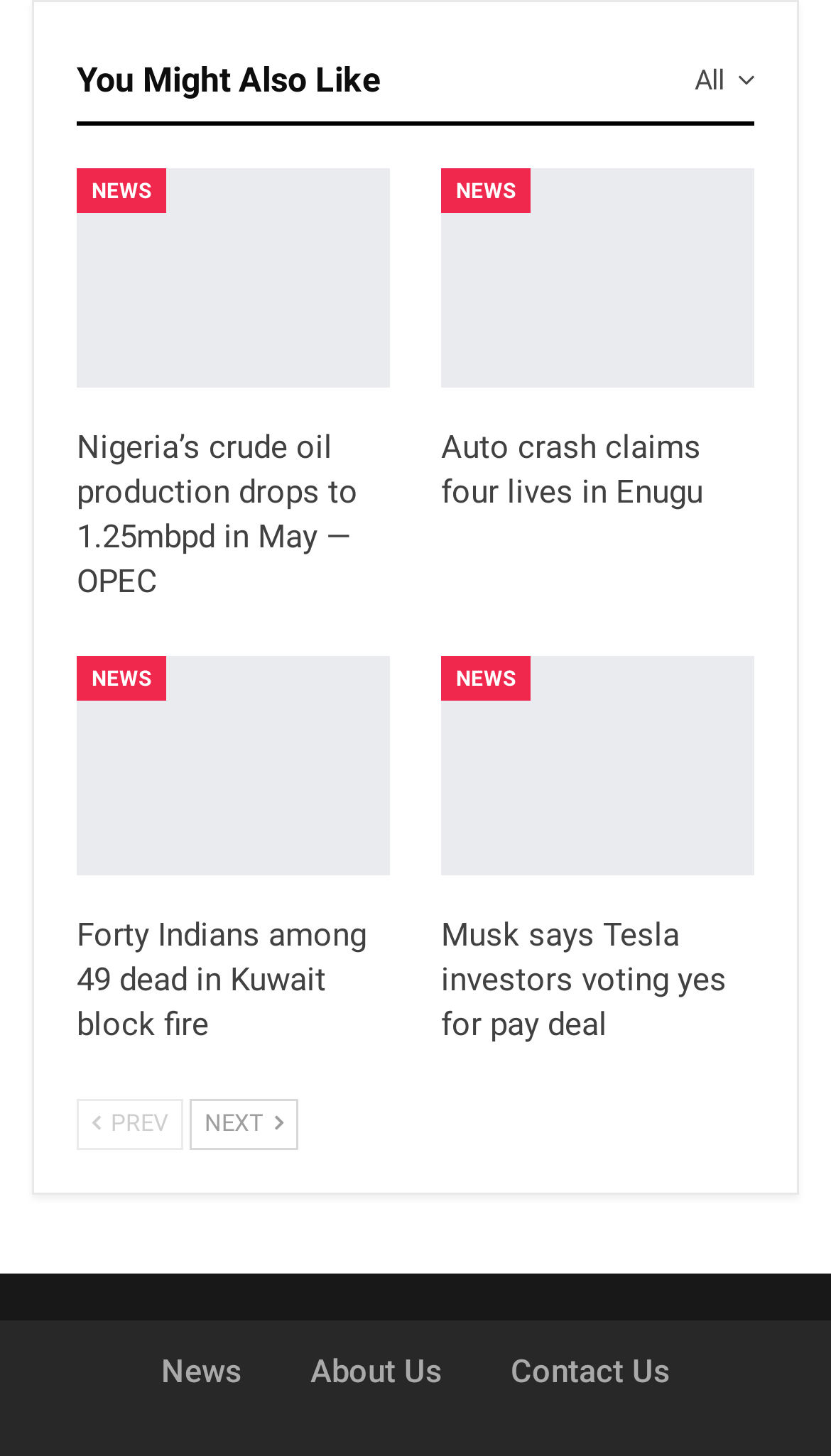Using the provided description You might also like, find the bounding box coordinates for the UI element. Provide the coordinates in (top-left x, top-left y, bottom-right x, bottom-right y) format, ensuring all values are between 0 and 1.

[0.092, 0.041, 0.459, 0.069]